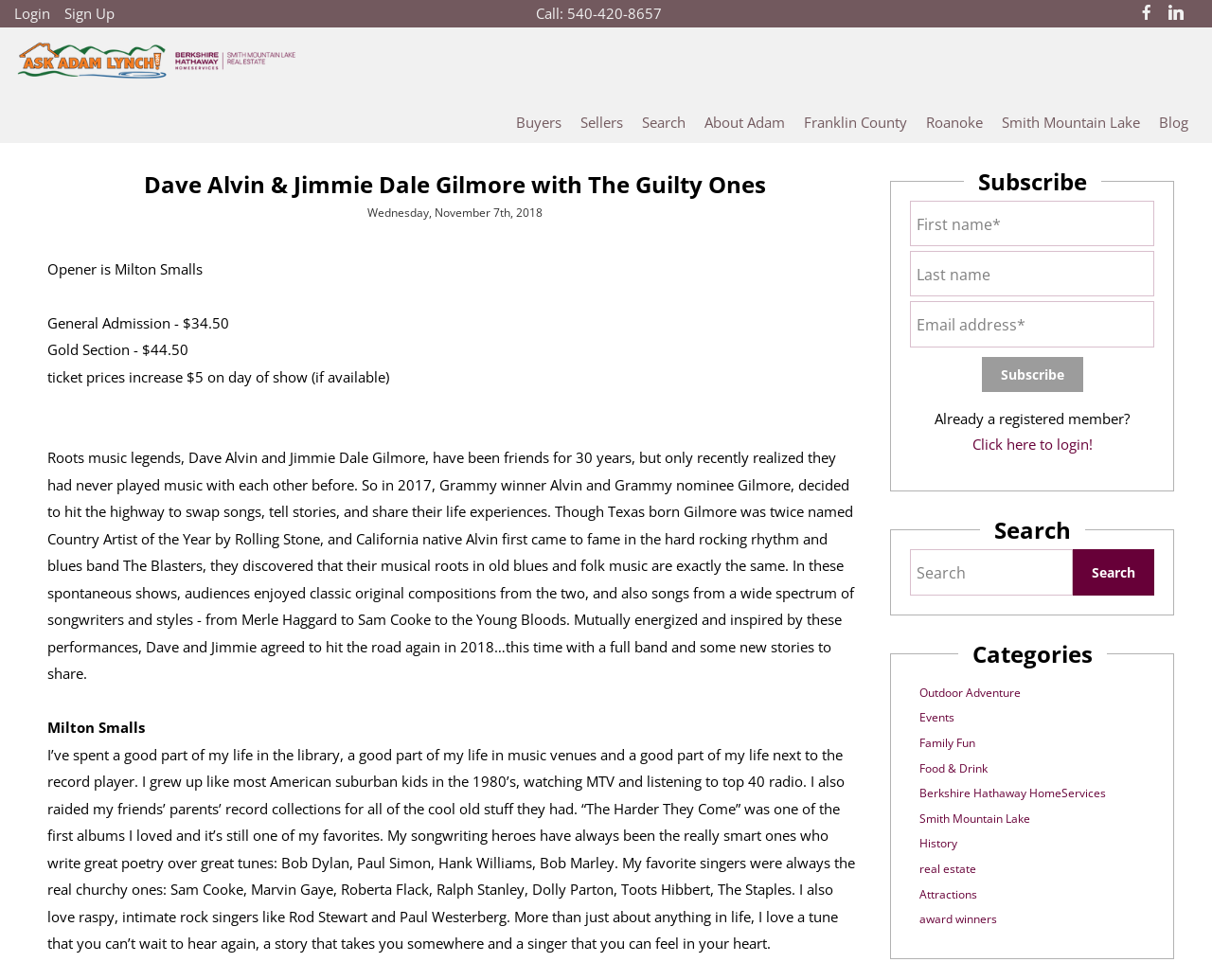Please determine the bounding box coordinates of the element to click in order to execute the following instruction: "Click on Login". The coordinates should be four float numbers between 0 and 1, specified as [left, top, right, bottom].

[0.012, 0.004, 0.041, 0.023]